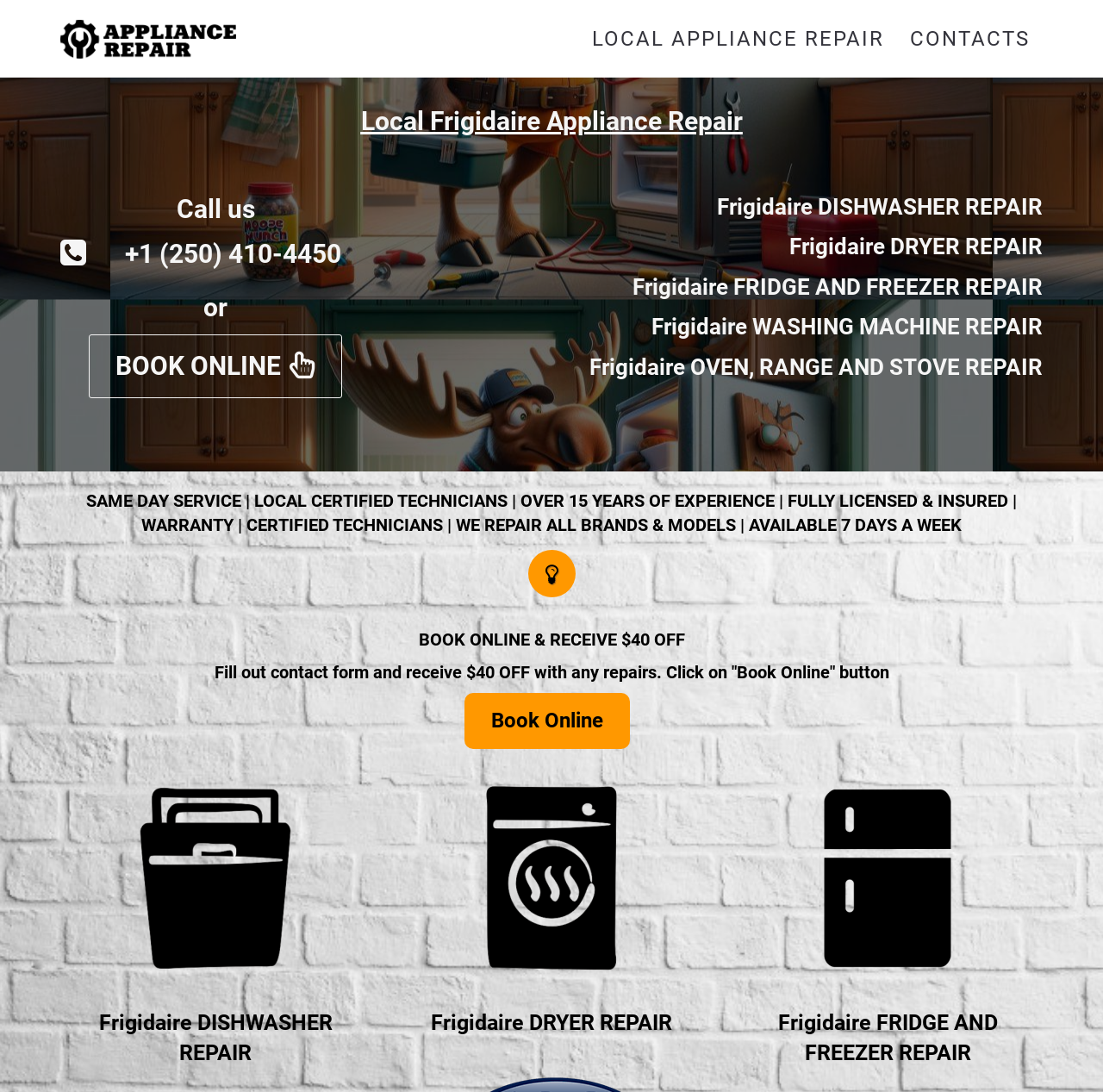Locate the bounding box coordinates of the element to click to perform the following action: 'Click on 'LOCAL APPLIANCE REPAIR''. The coordinates should be given as four float values between 0 and 1, in the form of [left, top, right, bottom].

[0.525, 0.0, 0.813, 0.071]